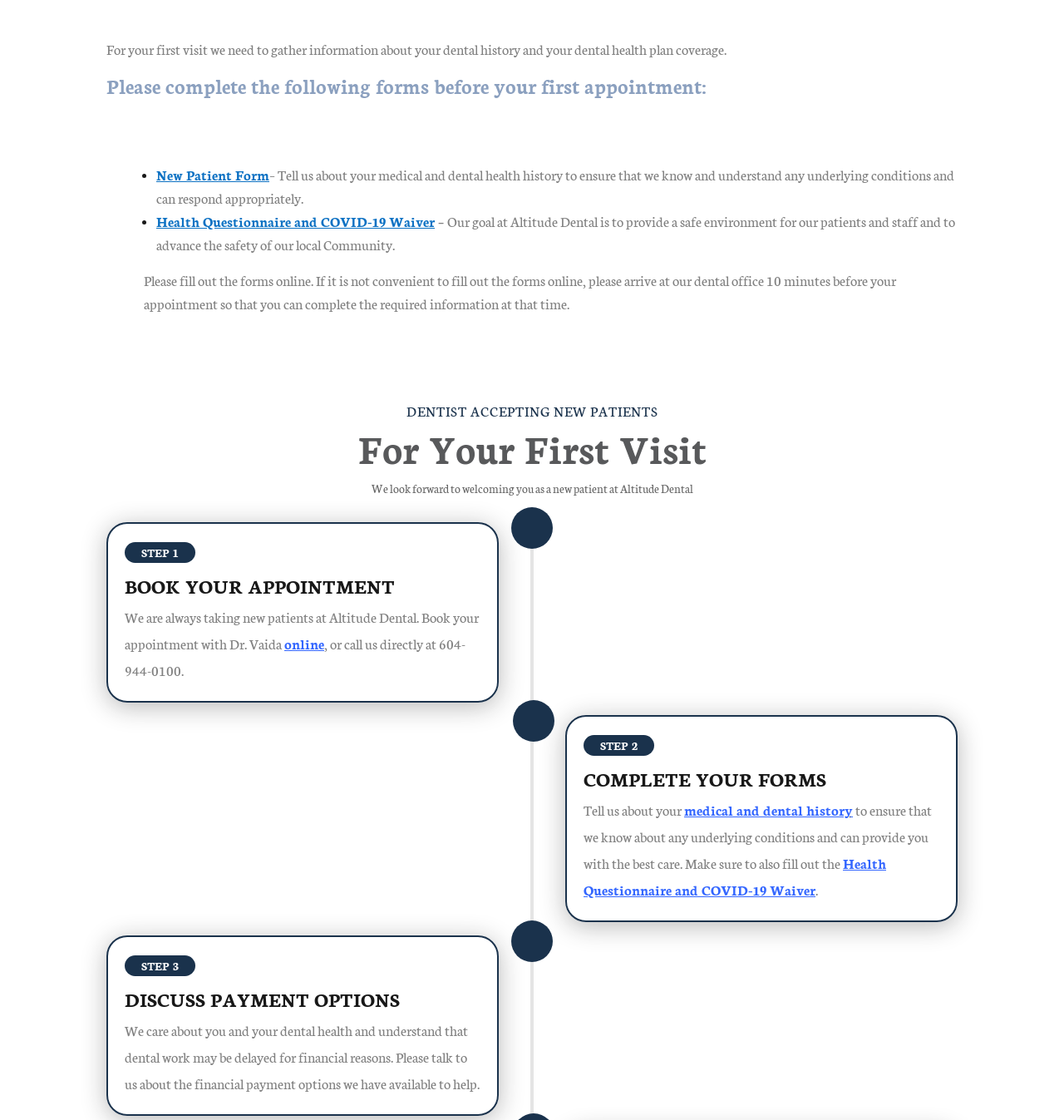What is discussed in the third step?
Based on the image, give a one-word or short phrase answer.

Payment options